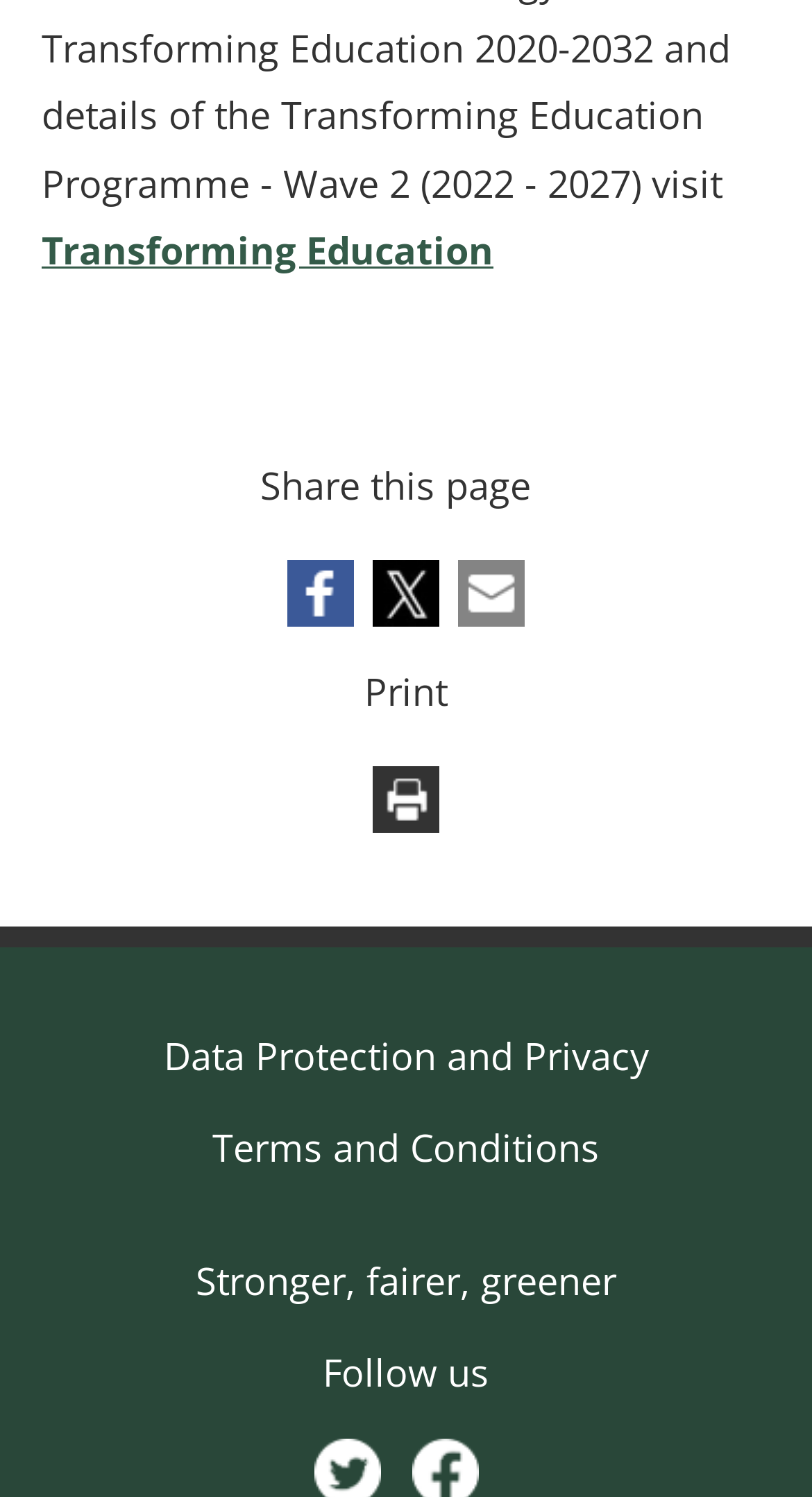What is the theme of the webpage?
Refer to the image and give a detailed answer to the question.

The webpage has a link 'Transforming Education' at the top, which suggests that the theme of the webpage is related to education. Additionally, the phrase 'Stronger, fairer, greener' appears at the bottom, which could be a slogan or motto for an educational institution or organization.